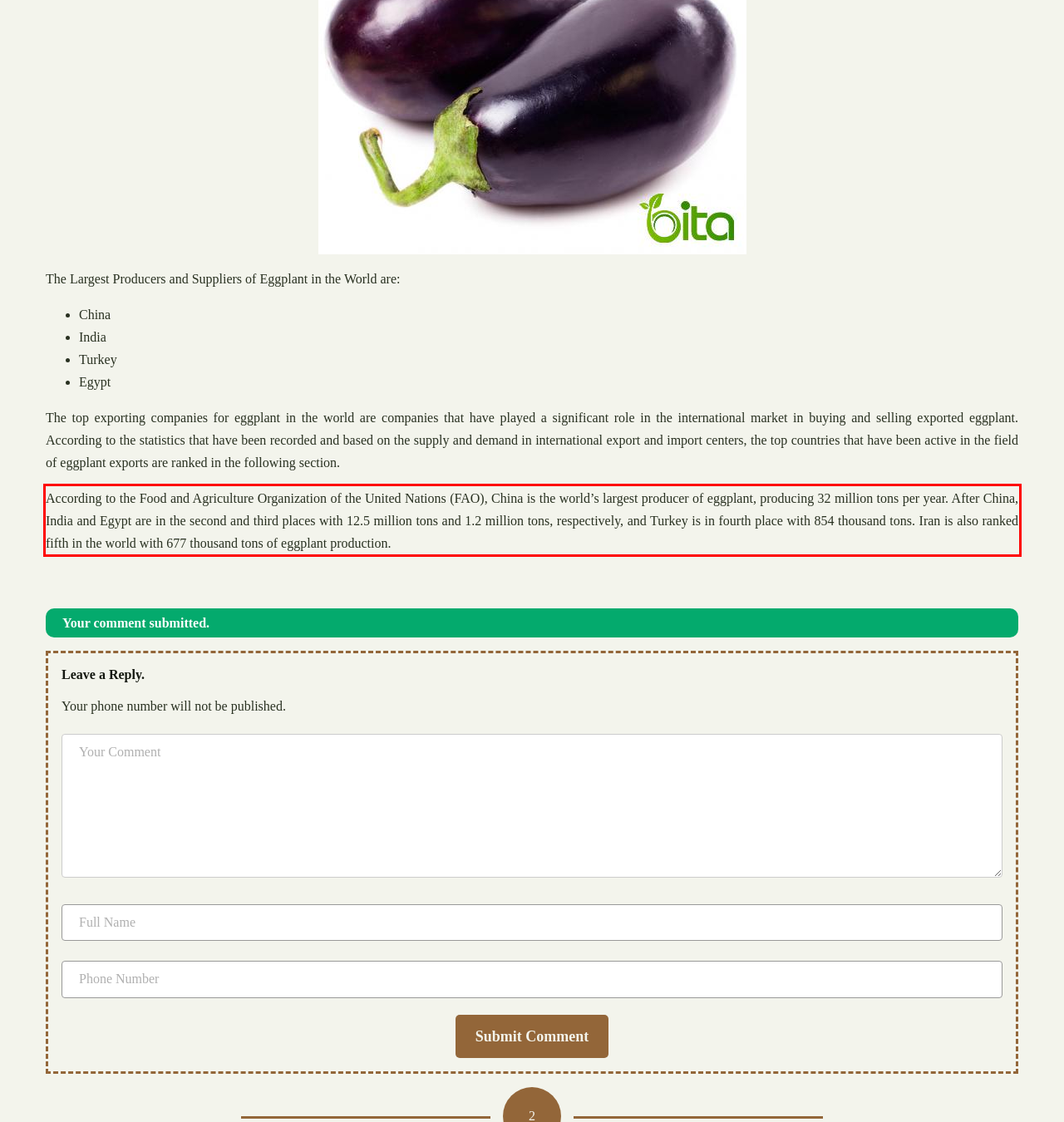Examine the screenshot of the webpage, locate the red bounding box, and perform OCR to extract the text contained within it.

According to the Food and Agriculture Organization of the United Nations (FAO), China is the world’s largest producer of eggplant, producing 32 million tons per year. After China, India and Egypt are in the second and third places with 12.5 million tons and 1.2 million tons, respectively, and Turkey is in fourth place with 854 thousand tons. Iran is also ranked fifth in the world with 677 thousand tons of eggplant production.